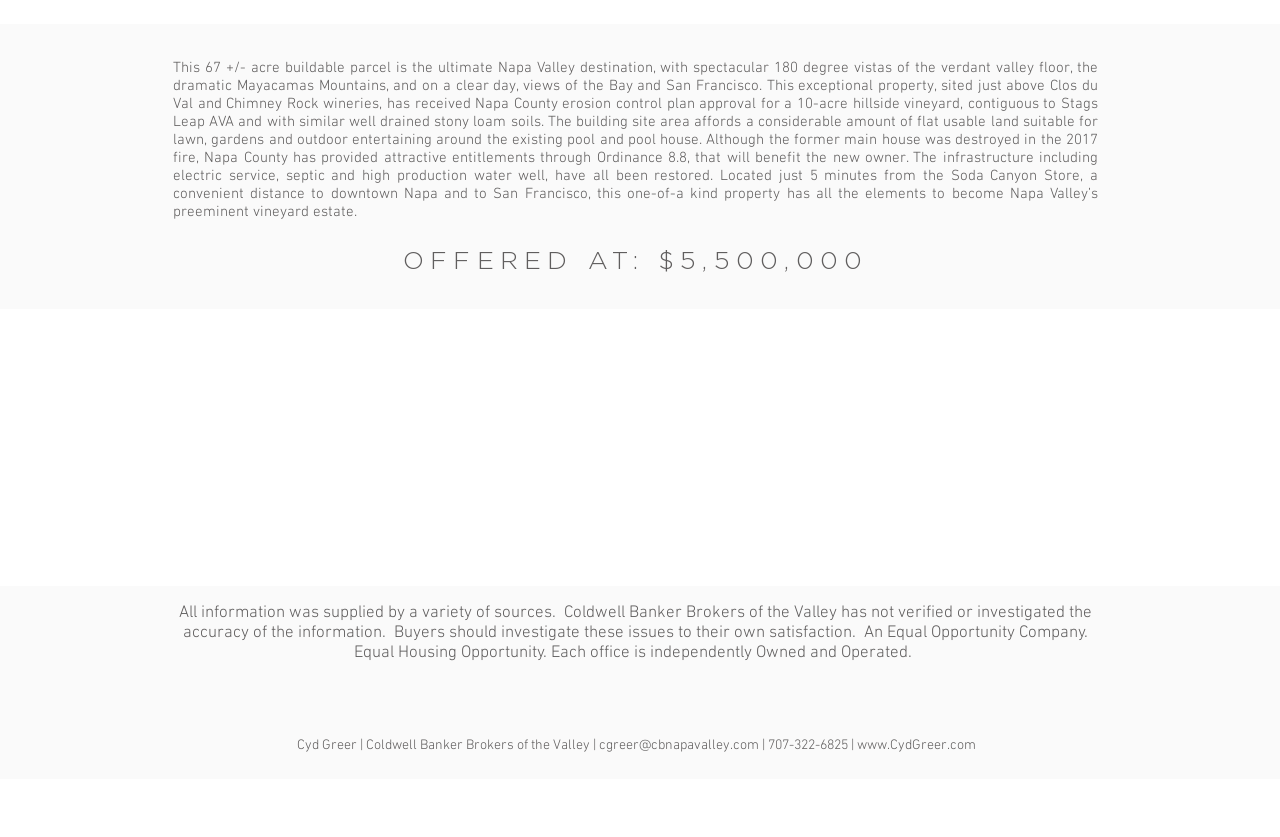Please locate the bounding box coordinates of the element that should be clicked to complete the given instruction: "View the agent's website".

[0.67, 0.881, 0.762, 0.901]